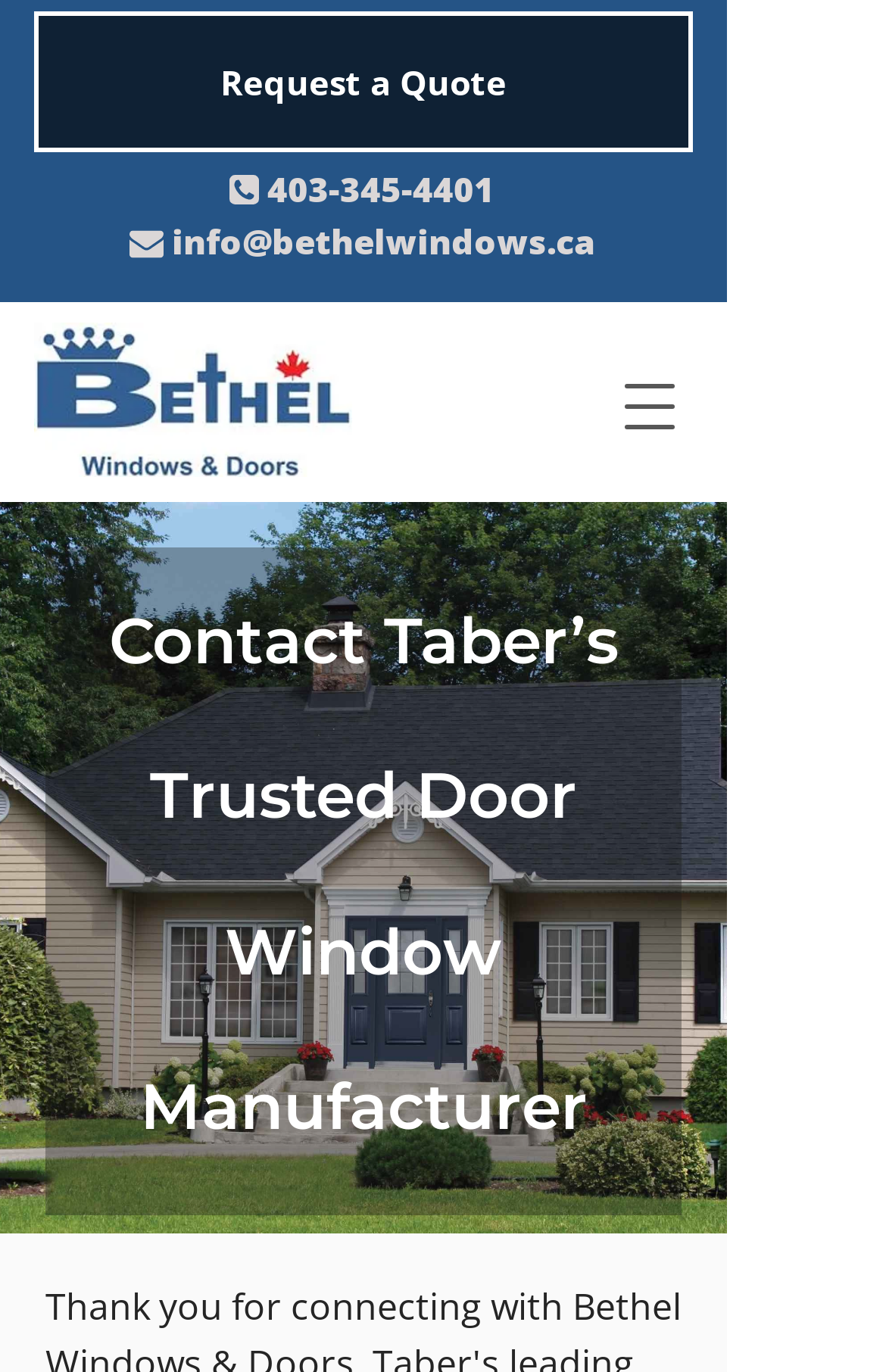What is the purpose of the 'Request a Quote' link?
Please respond to the question with as much detail as possible.

I inferred the purpose of the link by its text 'Request a Quote', which suggests that clicking on it will allow users to request a quote for their door and window needs.